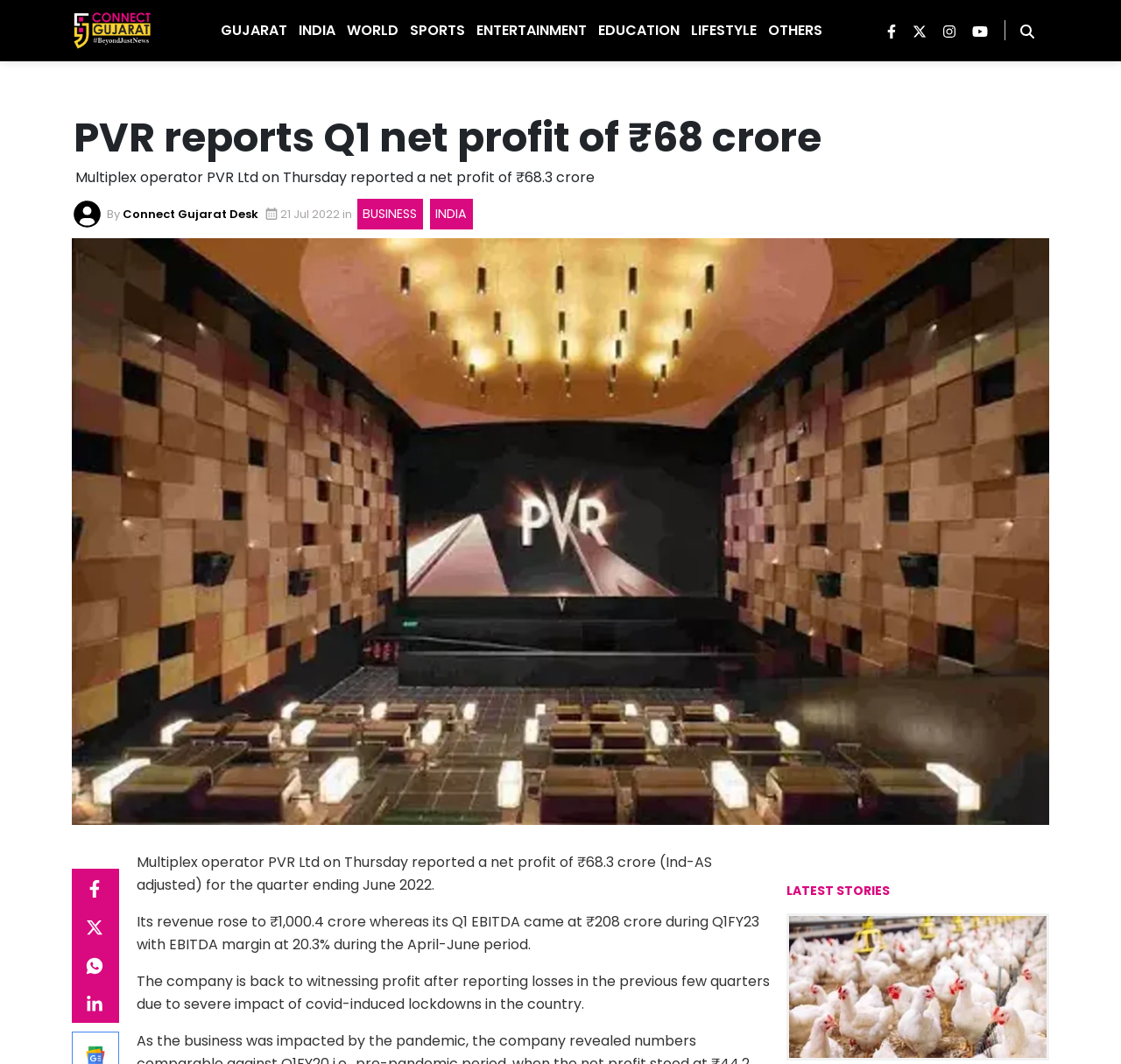Kindly determine the bounding box coordinates for the clickable area to achieve the given instruction: "Share on whatsapp".

[0.064, 0.889, 0.106, 0.925]